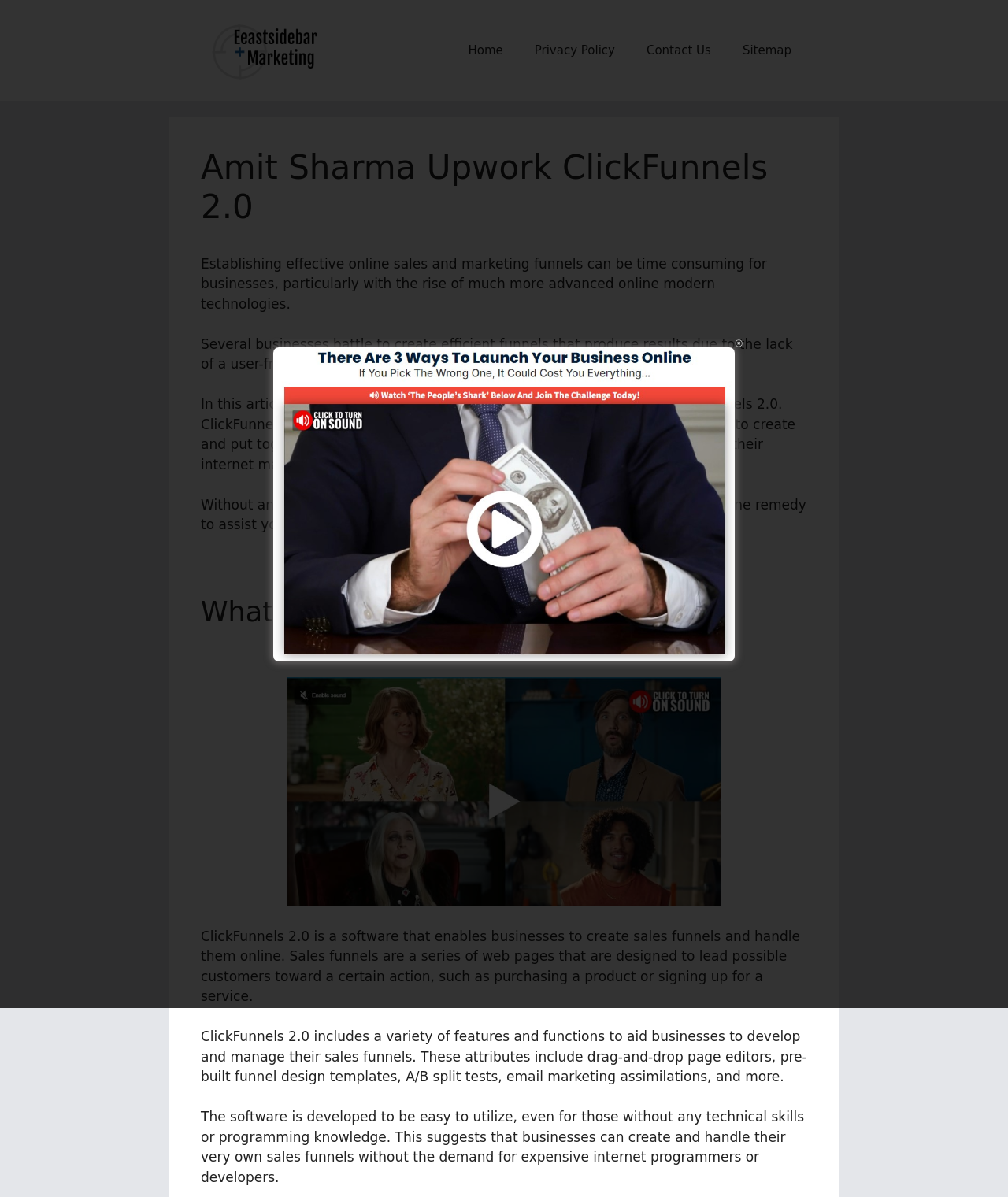Locate and extract the text of the main heading on the webpage.

Amit Sharma Upwork ClickFunnels 2.0